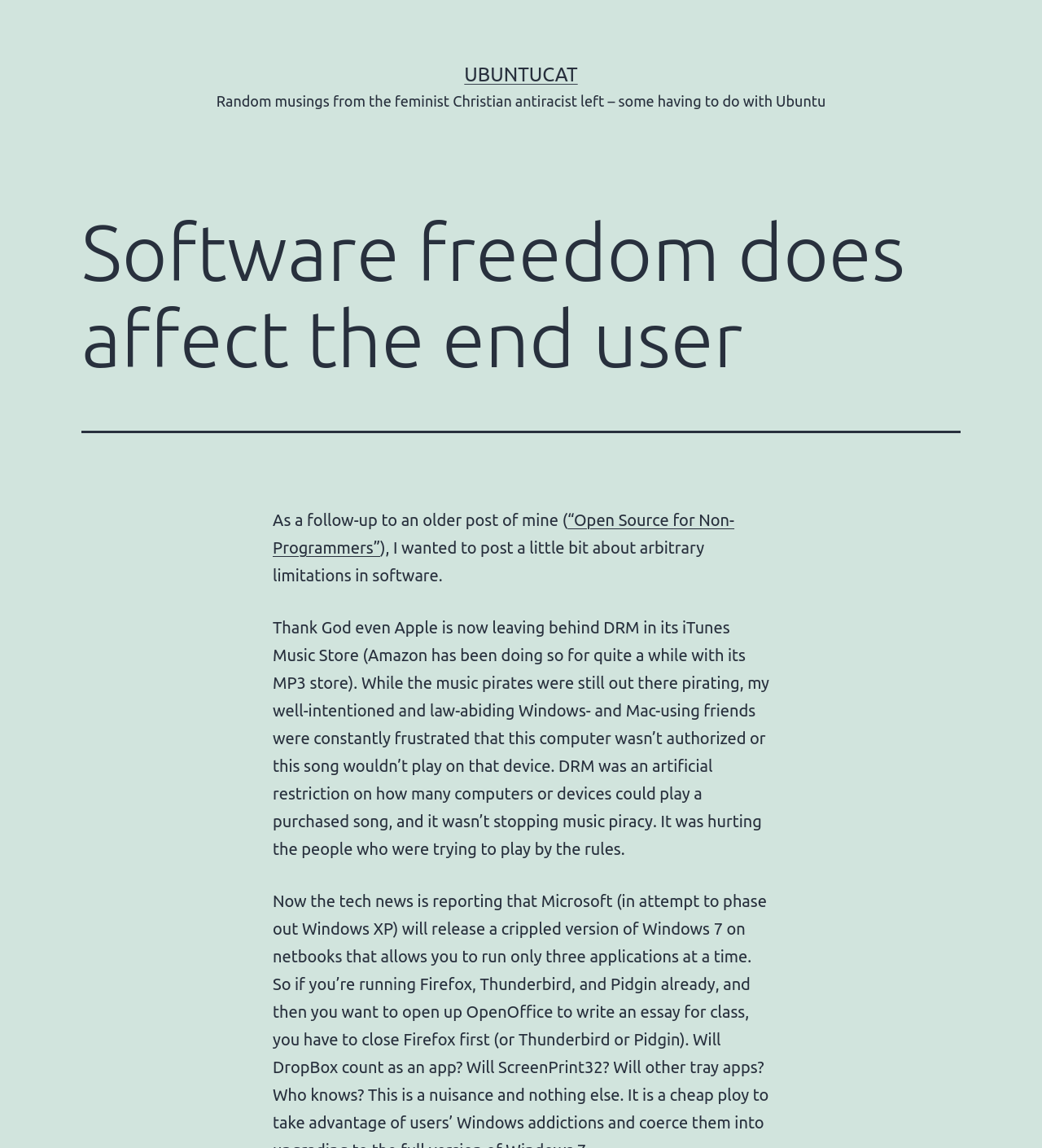What is the author's tone towards Apple's decision?
Refer to the image and provide a one-word or short phrase answer.

Positive